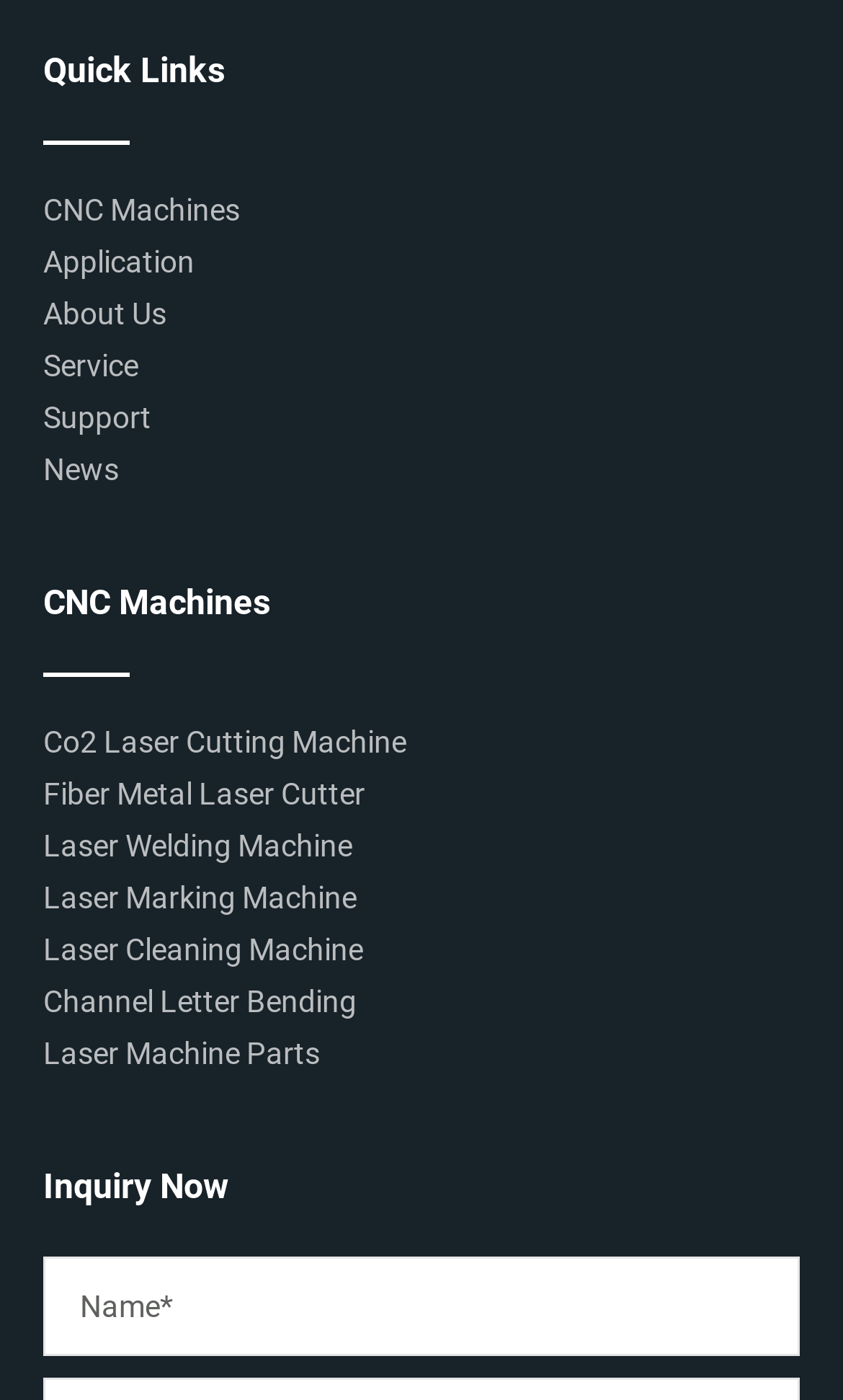Please give a succinct answer to the question in one word or phrase:
What is the first link under 'Quick Links'?

CNC Machines